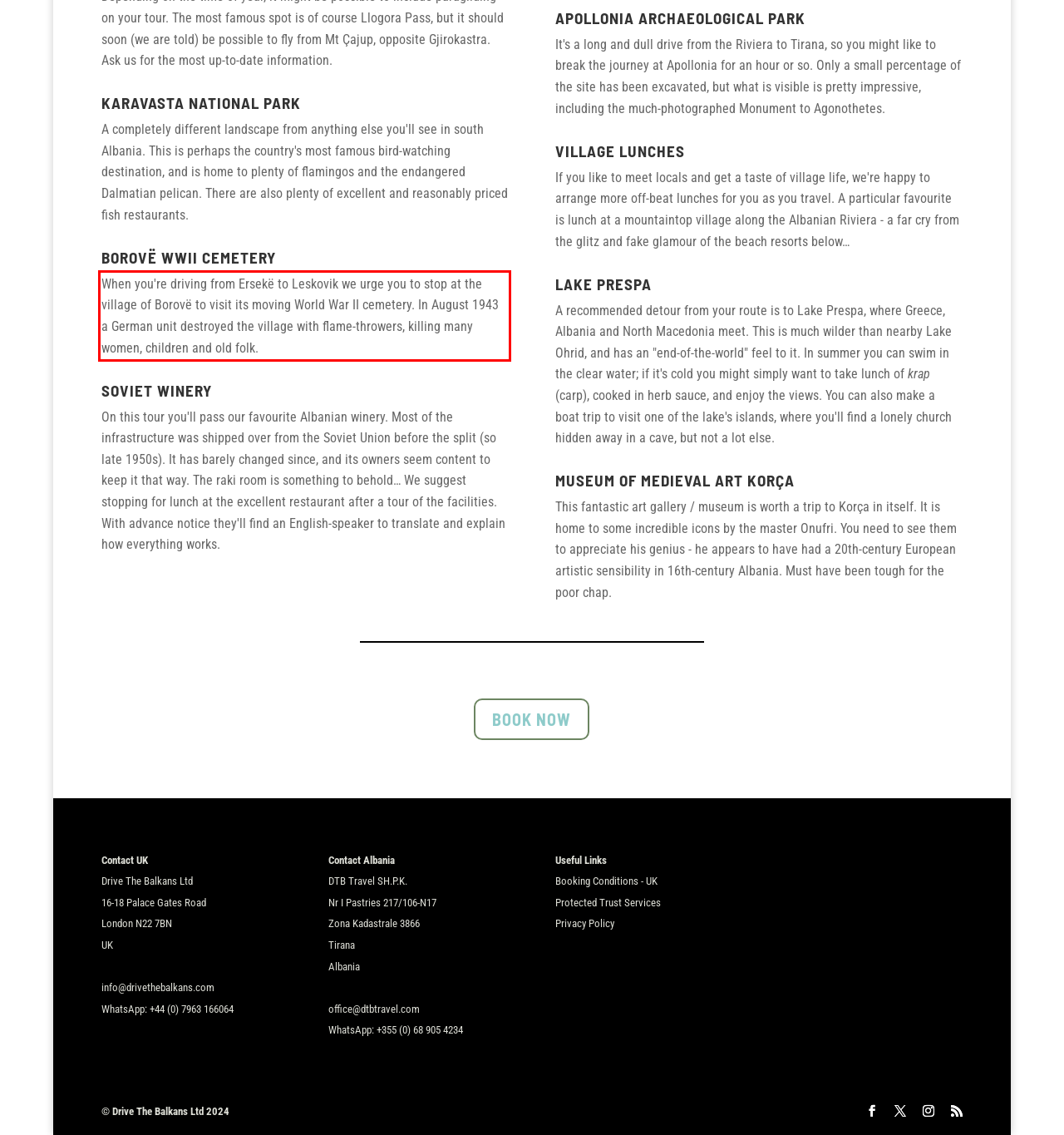From the given screenshot of a webpage, identify the red bounding box and extract the text content within it.

When you're driving from Ersekë to Leskovik we urge you to stop at the village of Borovë to visit its moving World War II cemetery. In August 1943 a German unit destroyed the village with flame-throwers, killing many women, children and old folk.